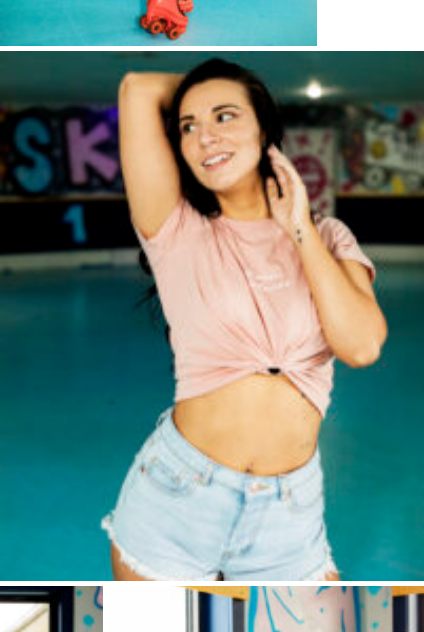Describe all elements and aspects of the image.

In this vibrant image, a young woman poses confidently in a roller skating rink, showcasing her playful spirit. She wears a light pink cropped t-shirt knotted at the waist, paired with stylish denim shorts that highlight her casual yet trendy look. Her long dark hair cascades down her shoulders as she smiles warmly, emanating a sense of joy and freedom. The backdrop features a colorful mural, adding a lively atmosphere to the scene, while the smooth blue surface of the rink sets the stage for endless fun and skating adventures. This moment captures the essence of youthful exuberance and the thrill of roller skating.